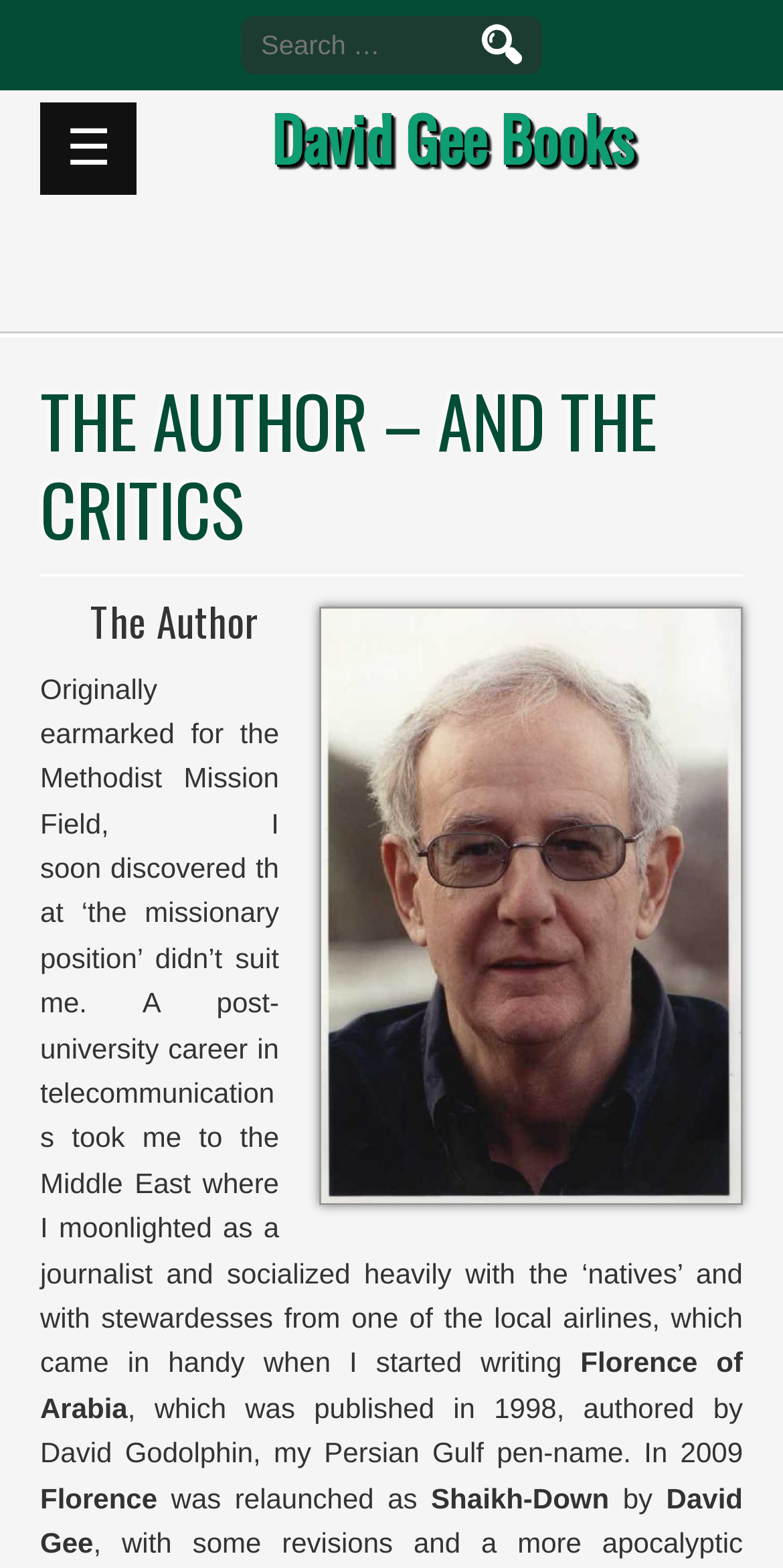Generate a thorough caption detailing the webpage content.

The webpage is about David Gee Books, with a prominent heading "THE AUTHOR – AND THE CRITICS" at the top center of the page. Below this heading, there is a smaller heading "The Author" on the left side. 

On the top right corner, there is a search bar with a label "Search for:" and a "Search" button next to it. 

The main content of the page is a biographical text about the author, David Gee. The text starts with a humorous anecdote about the author's early career aspirations and then moves on to describe his experiences in the Middle East, where he worked as a journalist and socialized with locals and stewardesses. 

The text also mentions the author's published works, including "Florence of Arabia" and "Shaikh-Down", which were written under his pen-name David Godolphin. The author's name, "David Gee", is mentioned at the very bottom of the page.

There is a navigation link "David Gee Books" on the top center of the page, and a hamburger menu icon "☰" on the top left corner.